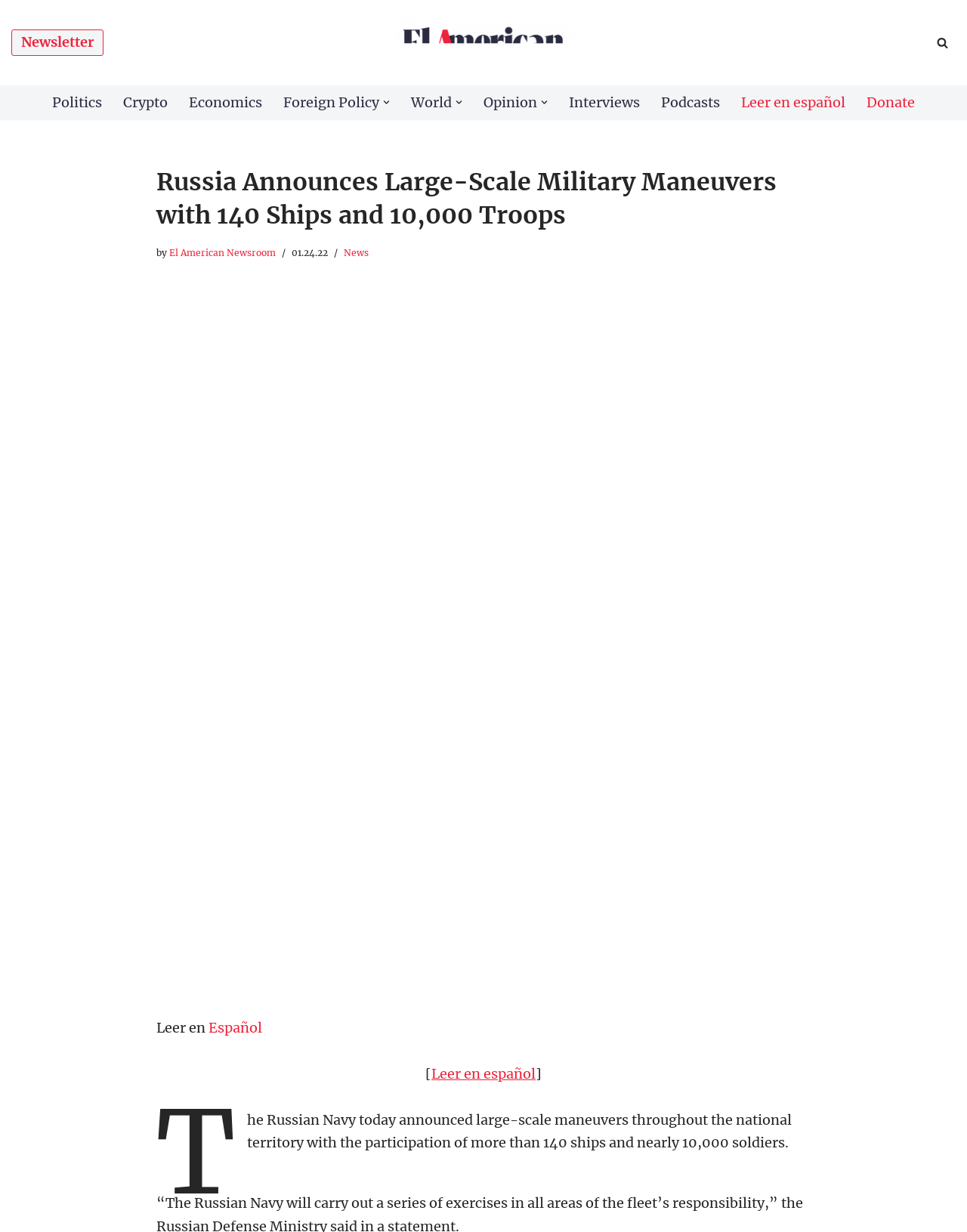Specify the bounding box coordinates of the area to click in order to execute this command: 'Click on the 'Politics' link'. The coordinates should consist of four float numbers ranging from 0 to 1, and should be formatted as [left, top, right, bottom].

[0.054, 0.074, 0.105, 0.092]